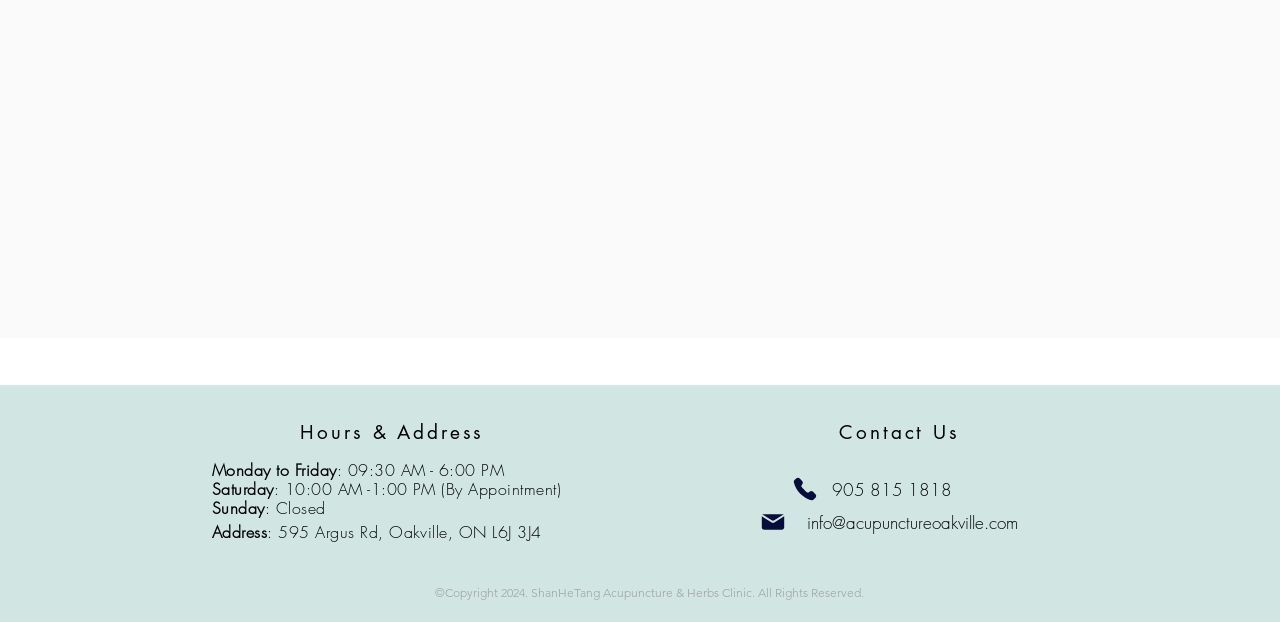What is the clinic's email address?
Please answer the question as detailed as possible based on the image.

I located the contact information section on the webpage, which includes an email address. The email address is info@acupunctureoakville.com, which can be used to contact the clinic.